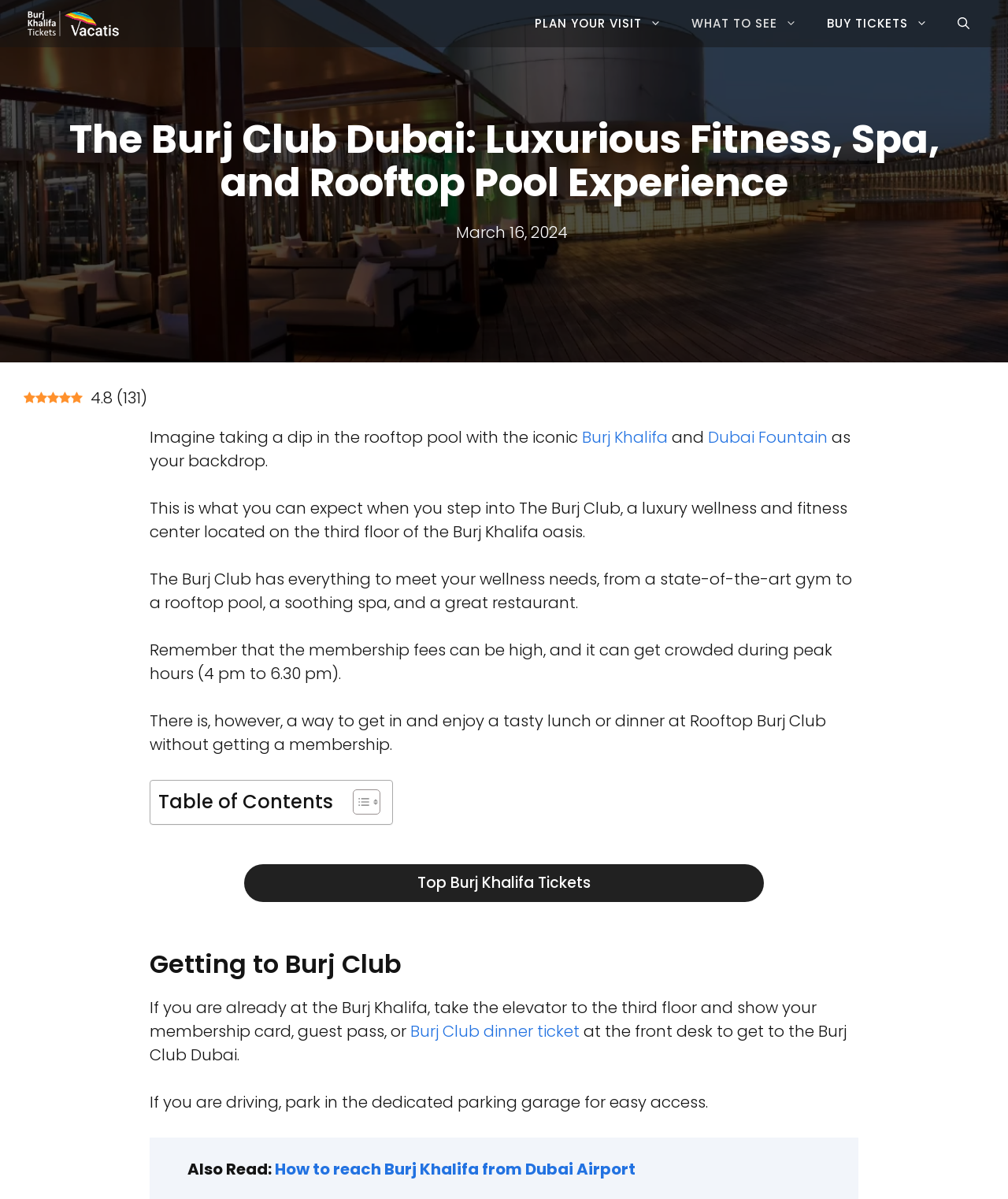Can you identify and provide the main heading of the webpage?

The Burj Club Dubai: Luxurious Fitness, Spa, and Rooftop Pool Experience